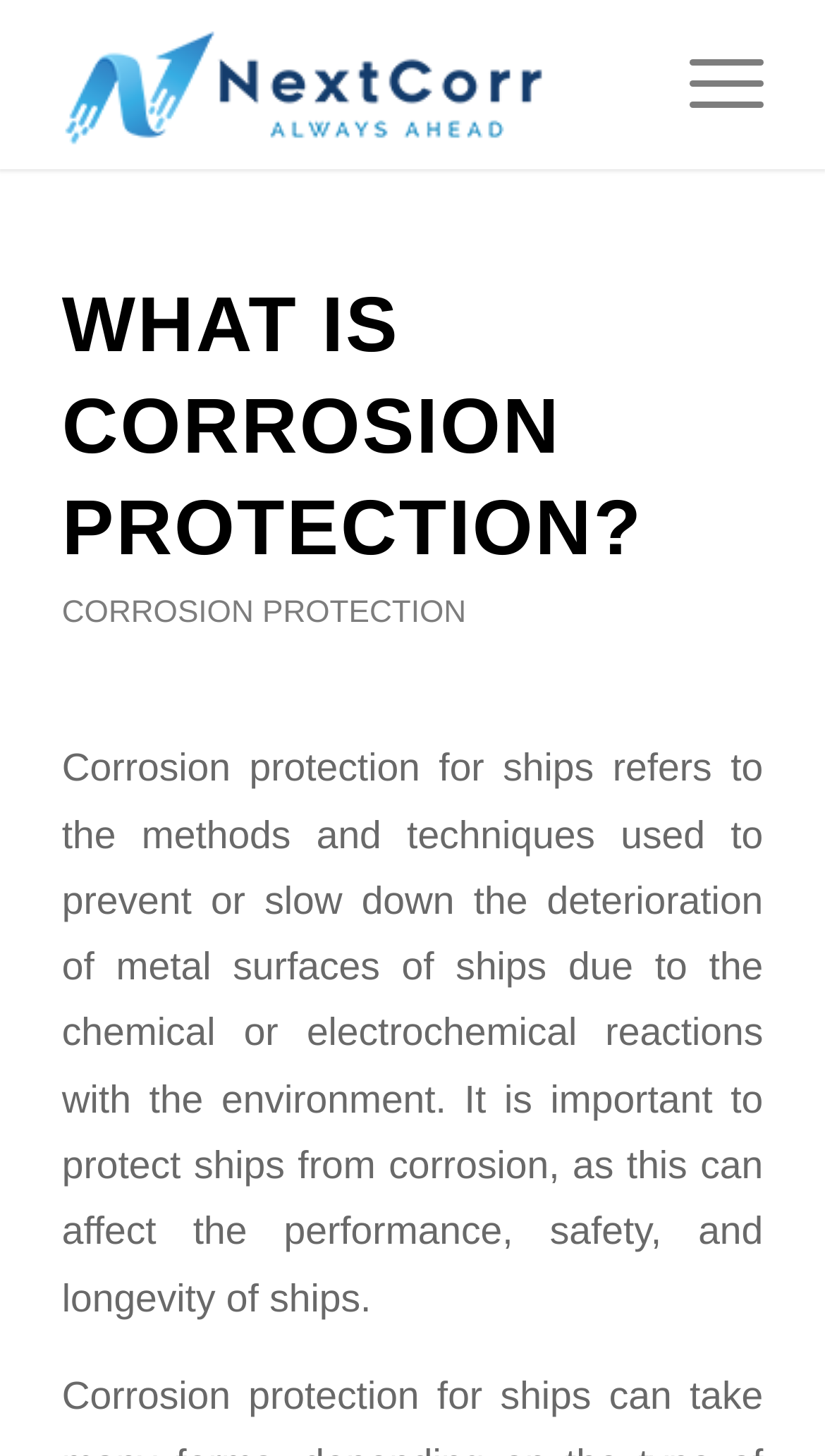Is corrosion protection only for ships?
Answer the question with a detailed and thorough explanation.

The webpage specifically states that corrosion protection is for ships, and there is no mention of other applications. Therefore, it can be inferred that corrosion protection is only for ships.